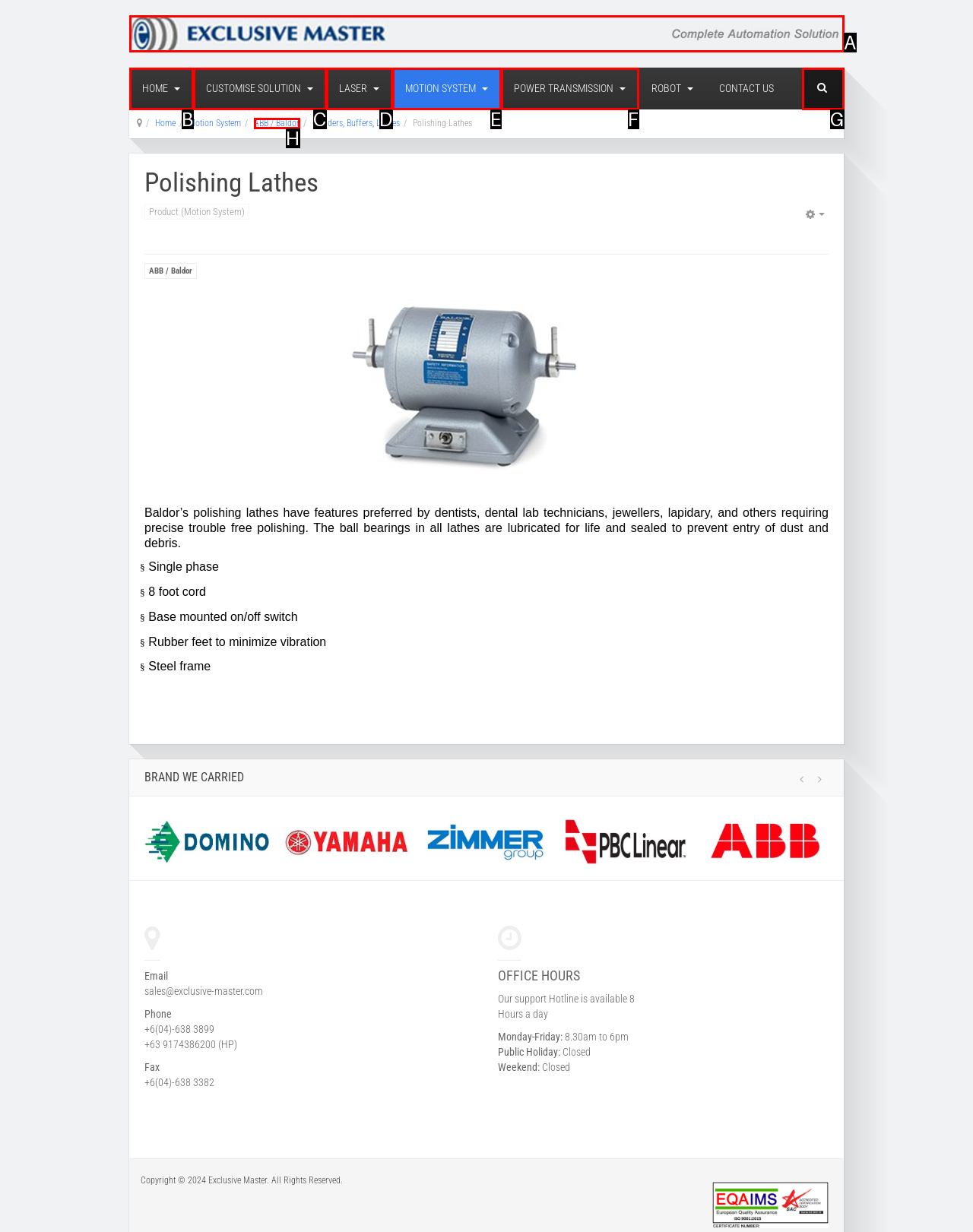Using the description: name="searchword", find the corresponding HTML element. Provide the letter of the matching option directly.

G